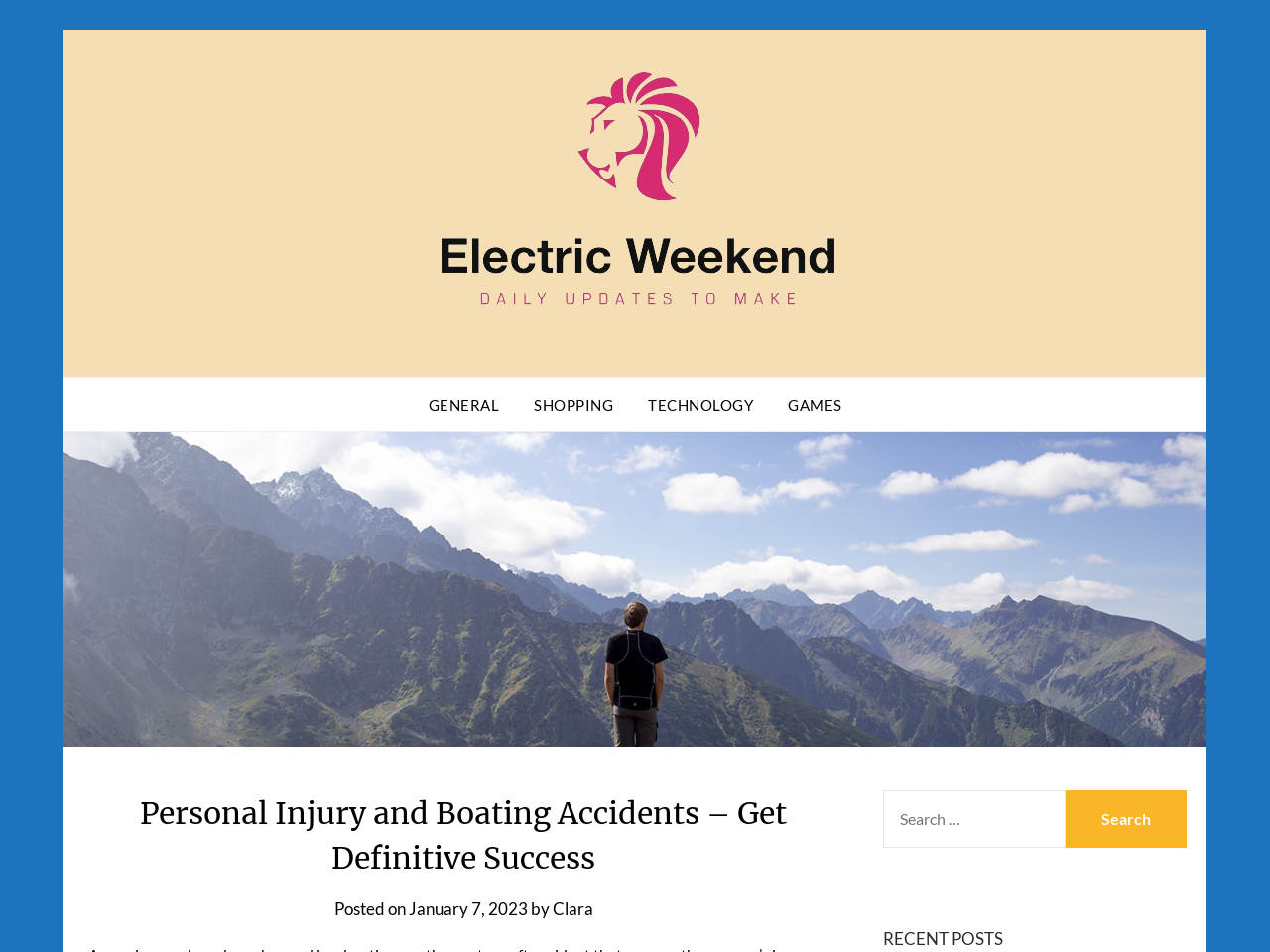Locate the bounding box for the described UI element: "General". Ensure the coordinates are four float numbers between 0 and 1, formatted as [left, top, right, bottom].

[0.325, 0.397, 0.405, 0.454]